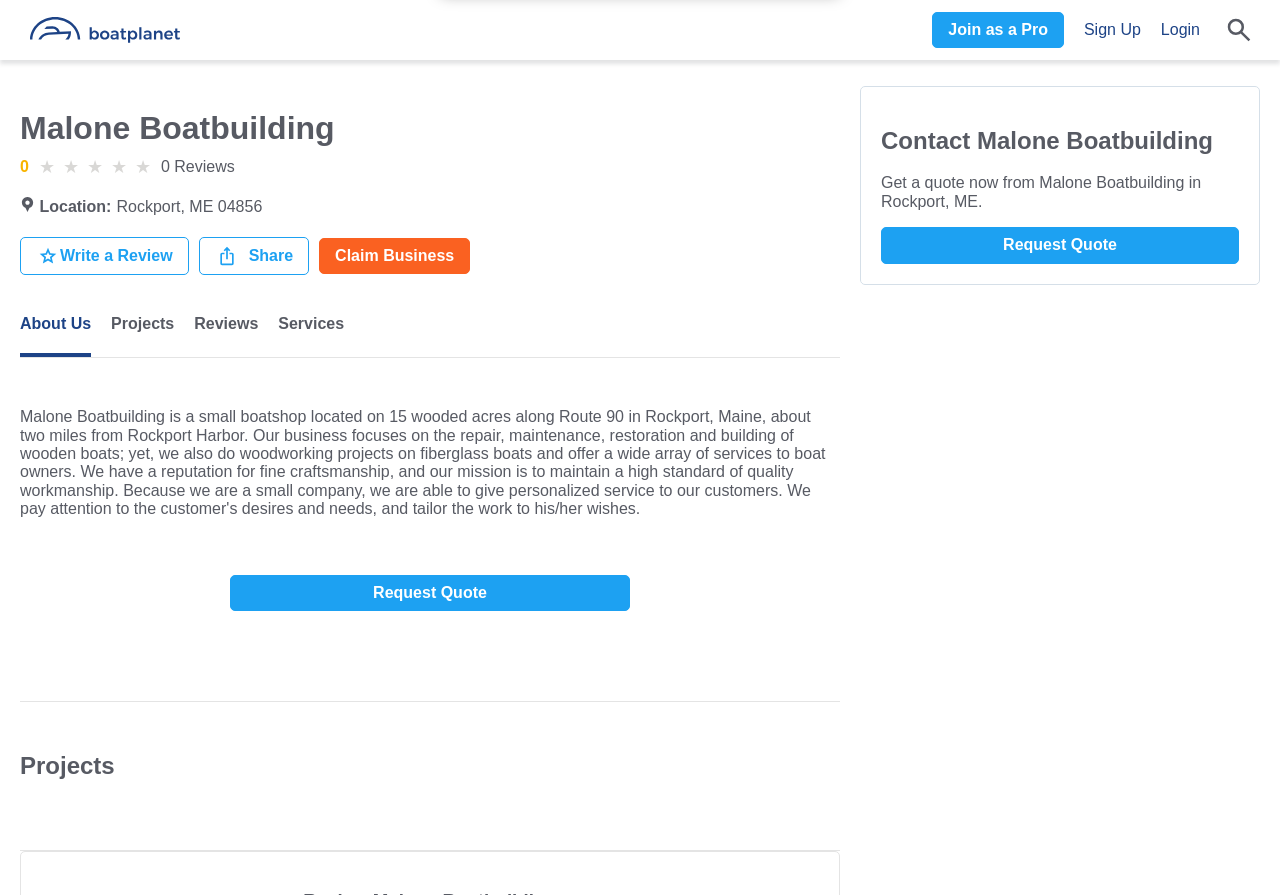What is the location of the business?
Please answer the question with as much detail and depth as you can.

I found the location by looking at the static text element with the text 'Rockport, ME 04856' which is located below the business name.